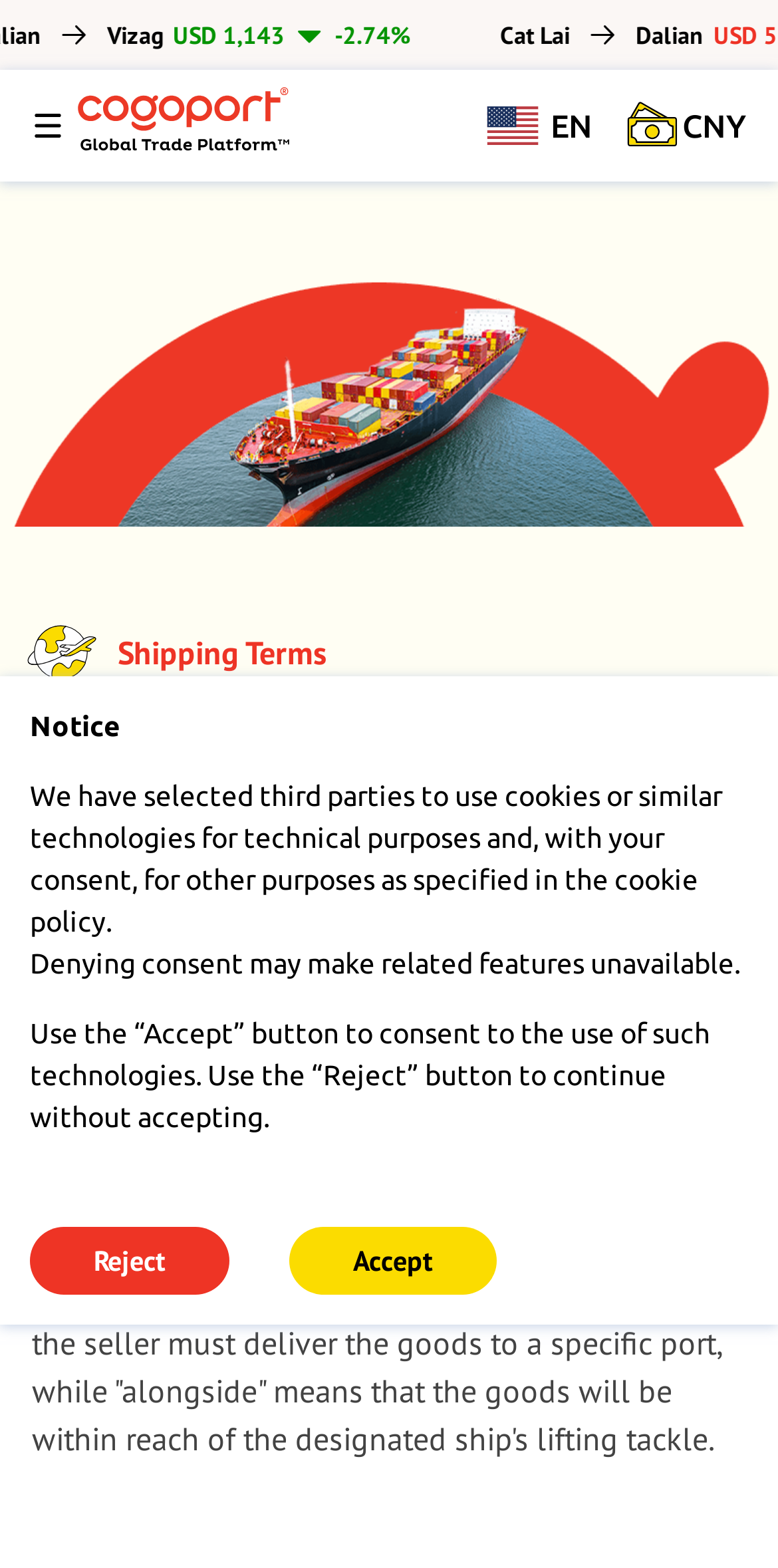Write an extensive caption that covers every aspect of the webpage.

This webpage appears to be an educational resource about international trade, specifically focusing on the term "Free Alongside Ship" (FAS). At the top of the page, there is a prominent image and a link with a currency exchange rate. Below this, there are two buttons, one for mobile navigation and another with the logo "cogoport". 

To the right of these buttons, there is an image and a dropdown menu with language options, including "EN" and a currency exchange icon. Further down, there is a large image that spans the width of the page, likely related to shipping or international trade.

The main content of the page is divided into sections, with headings such as "Commonly Used Terms" and "Free Alongside Ship (FAS)". These sections contain explanatory text and images, providing information about the FAS term and its implications in international trade contracts. 

On the right-hand side of the page, there is a call-to-action section with a heading "Hi there!" and a brief message encouraging users to make their global trade effortless with Cogoport. Below this, there is a button to assist users.

At the bottom of the page, there is a notice section with three headings, explaining the use of cookies and similar technologies on the website. Users are given the option to accept or decline these technologies.